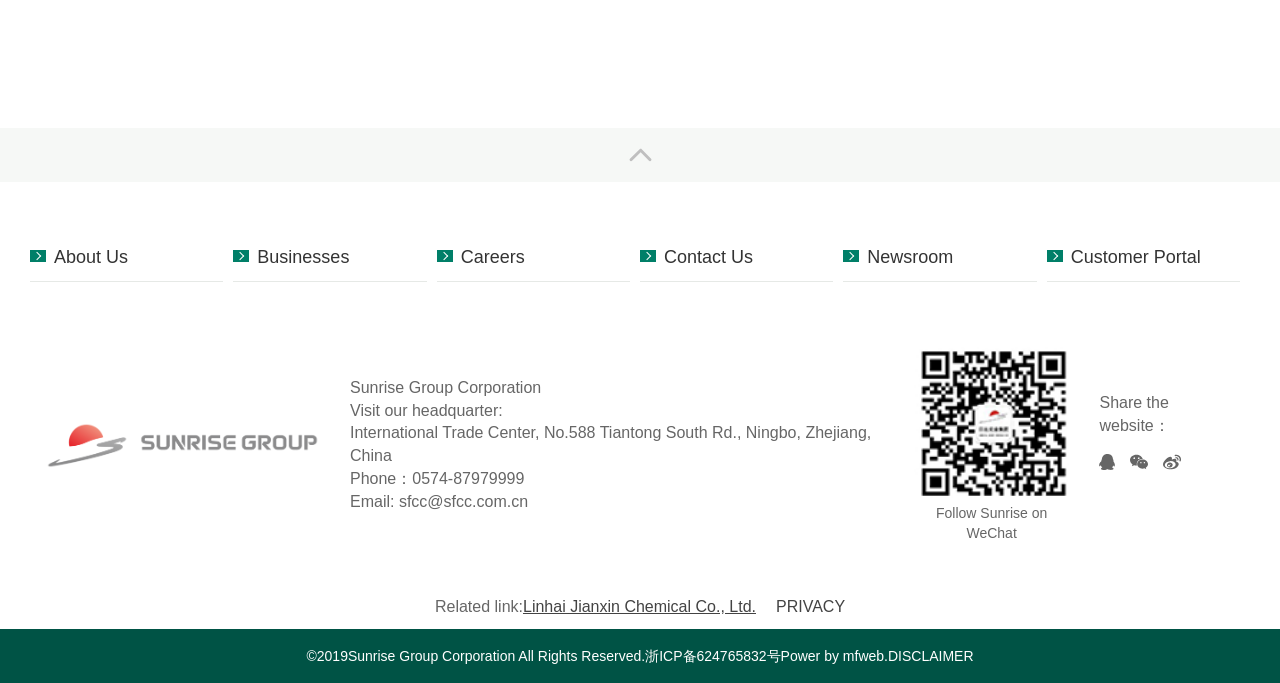Please identify the bounding box coordinates of where to click in order to follow the instruction: "Visit the About Us page".

[0.023, 0.34, 0.174, 0.413]